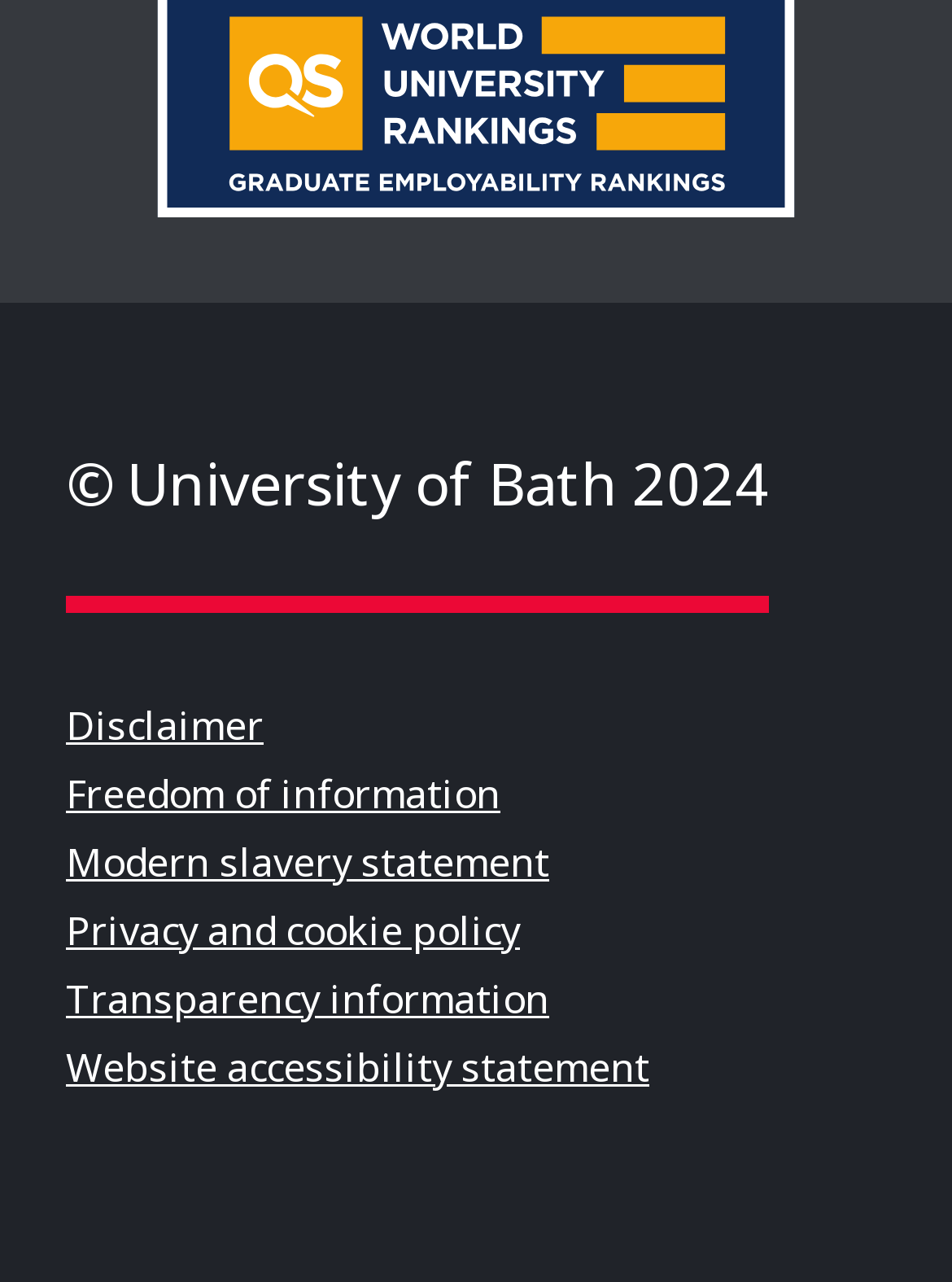Please answer the following query using a single word or phrase: 
What is the copyright year of the University of Bath?

2024